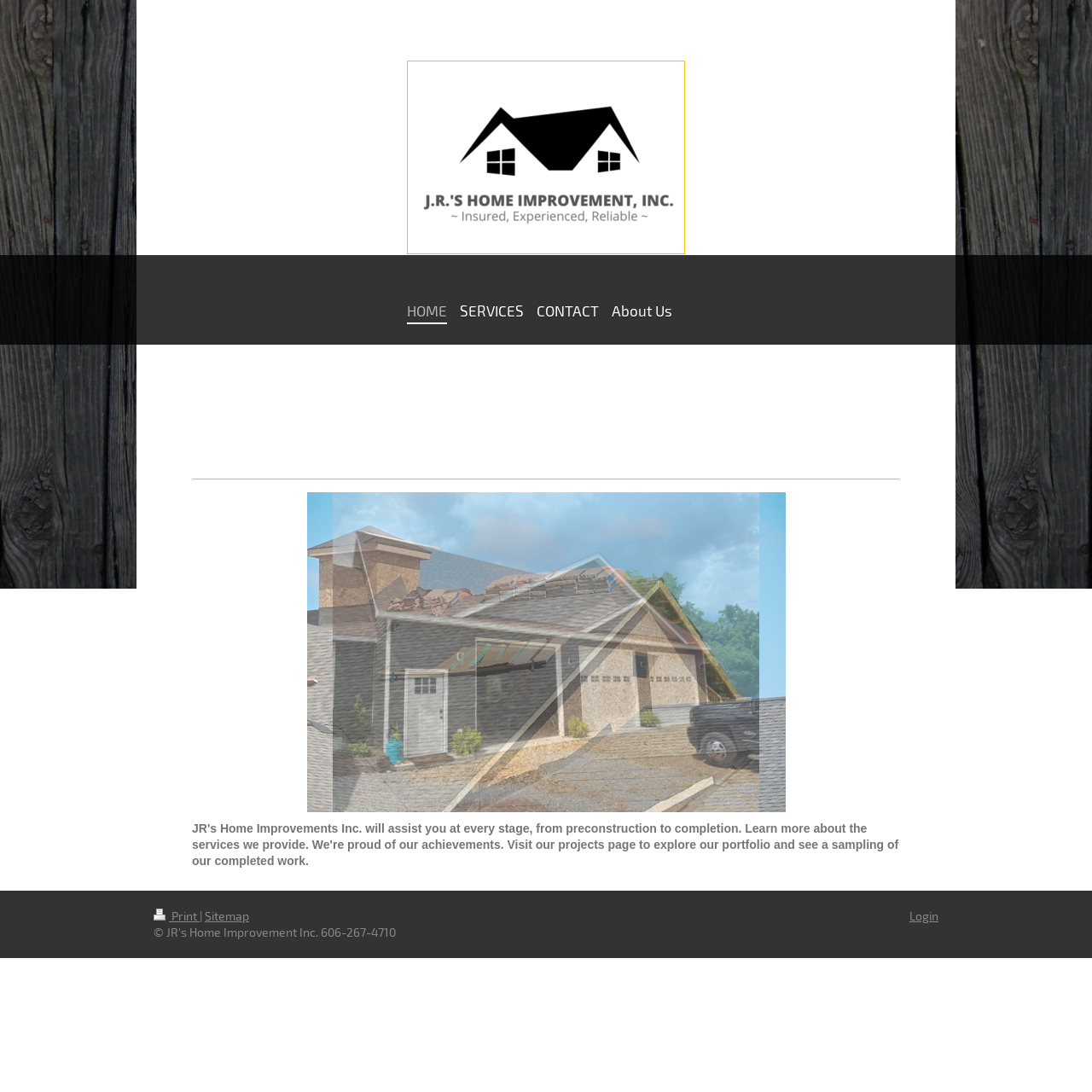Use one word or a short phrase to answer the question provided: 
What is the purpose of the link 'Print'?

To print the webpage